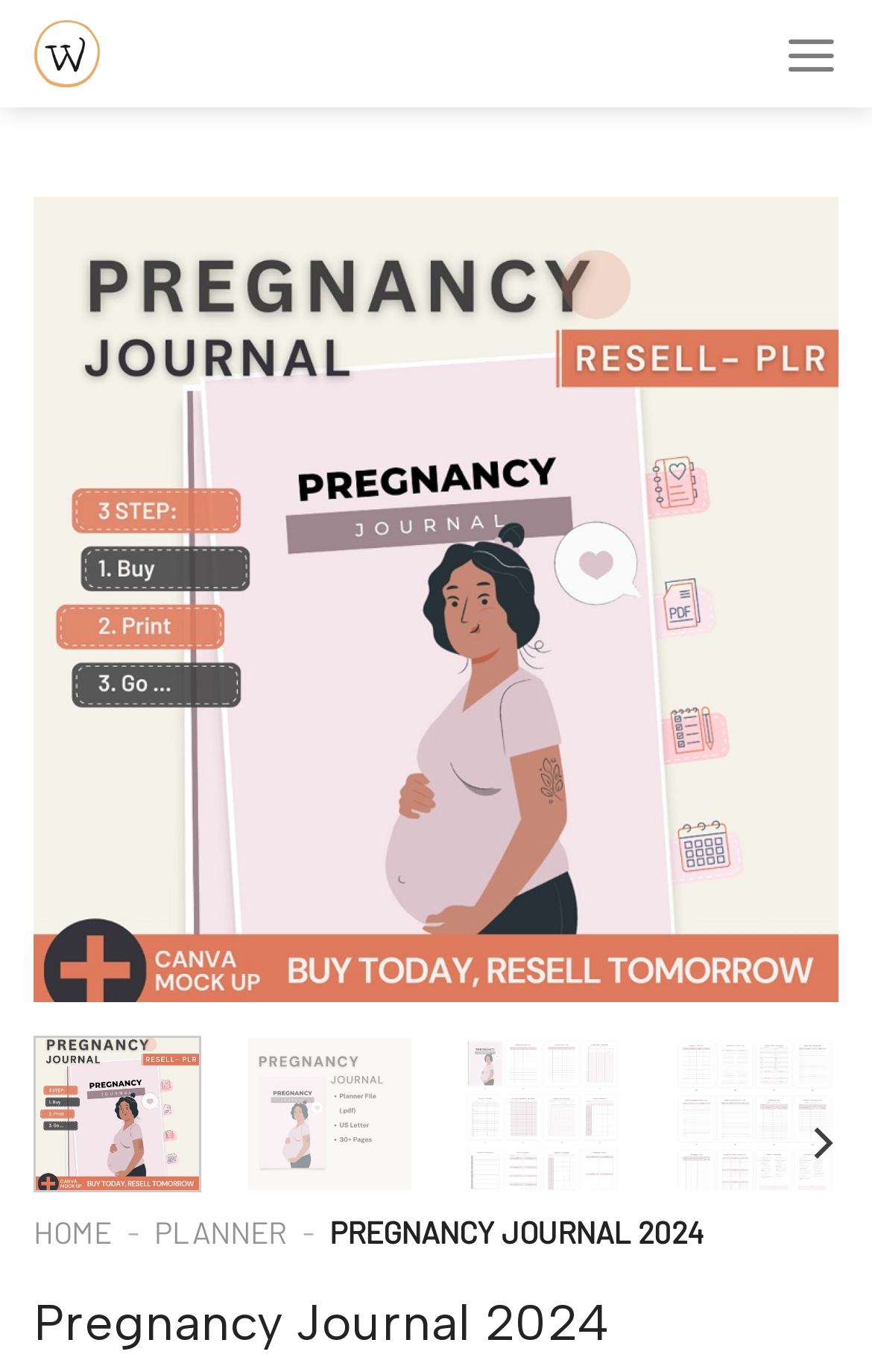Please specify the bounding box coordinates of the clickable section necessary to execute the following command: "Click the Previous button".

[0.075, 0.378, 0.168, 0.496]